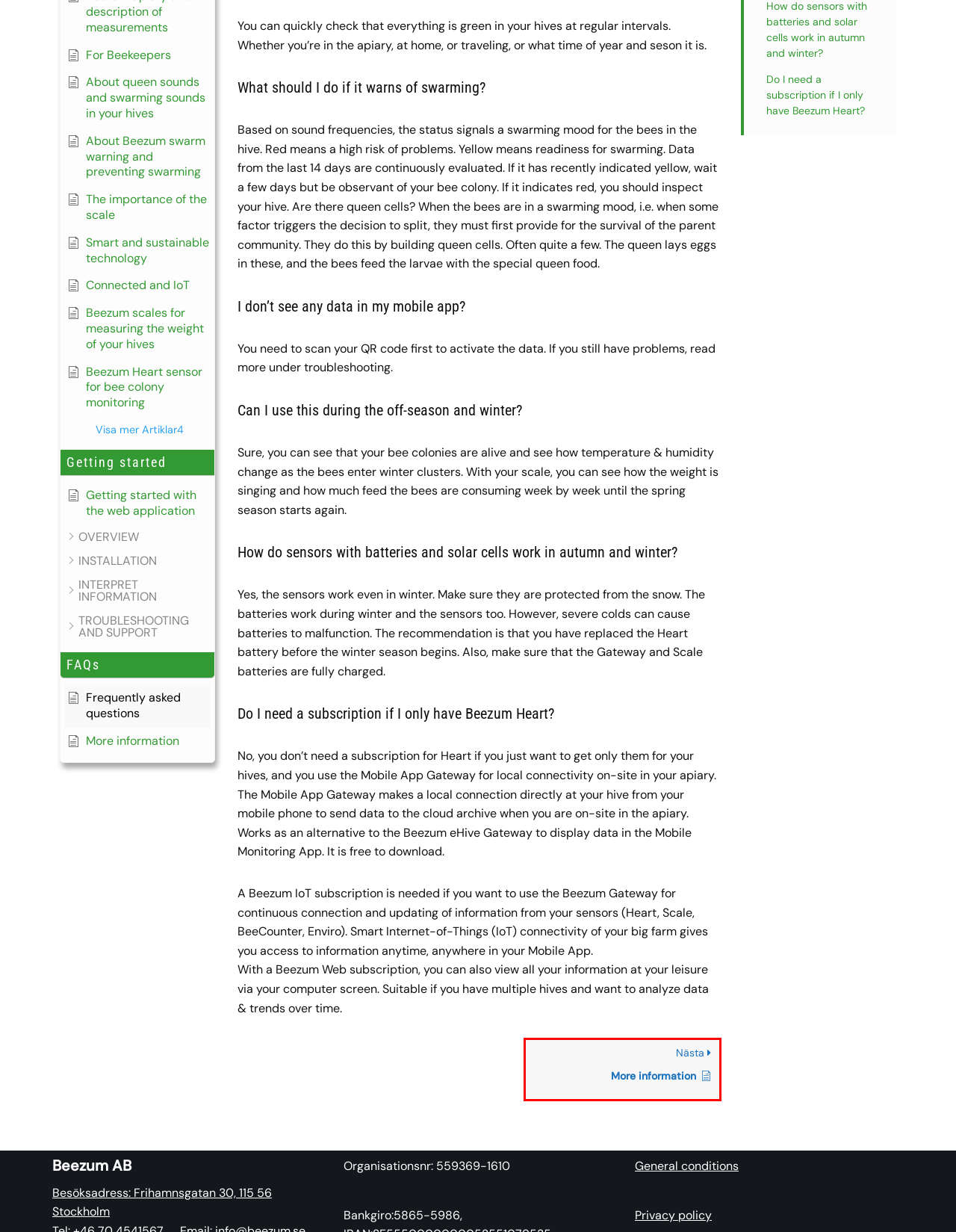You are presented with a screenshot of a webpage that includes a red bounding box around an element. Determine which webpage description best matches the page that results from clicking the element within the red bounding box. Here are the candidates:
A. About queen sounds and swarming sounds in your hives - Beezum
B. Privacy Policy - Beezum
C. For Beekeepers - Beezum
D. Connected and IoT - Beezum
E. More information - Beezum
F. The importance of the scale - Beezum
G. General conditions - Beezum
H. Getting started with the web application - Beezum

E